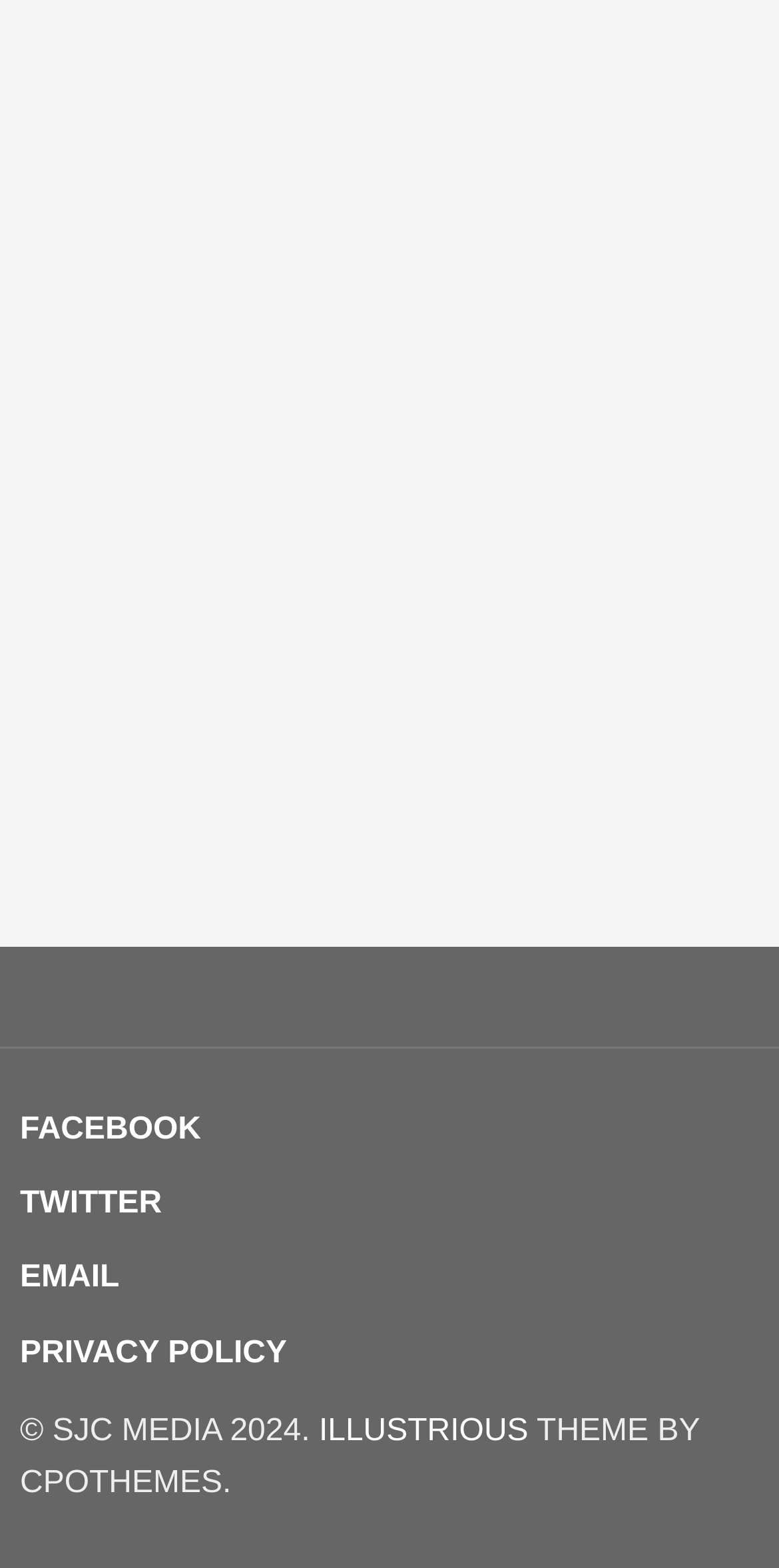What is the name of the website?
Please interpret the details in the image and answer the question thoroughly.

I found the name of the website by looking at the link element 'ILLUSTRIOUS' which is located at the bottom of the webpage.